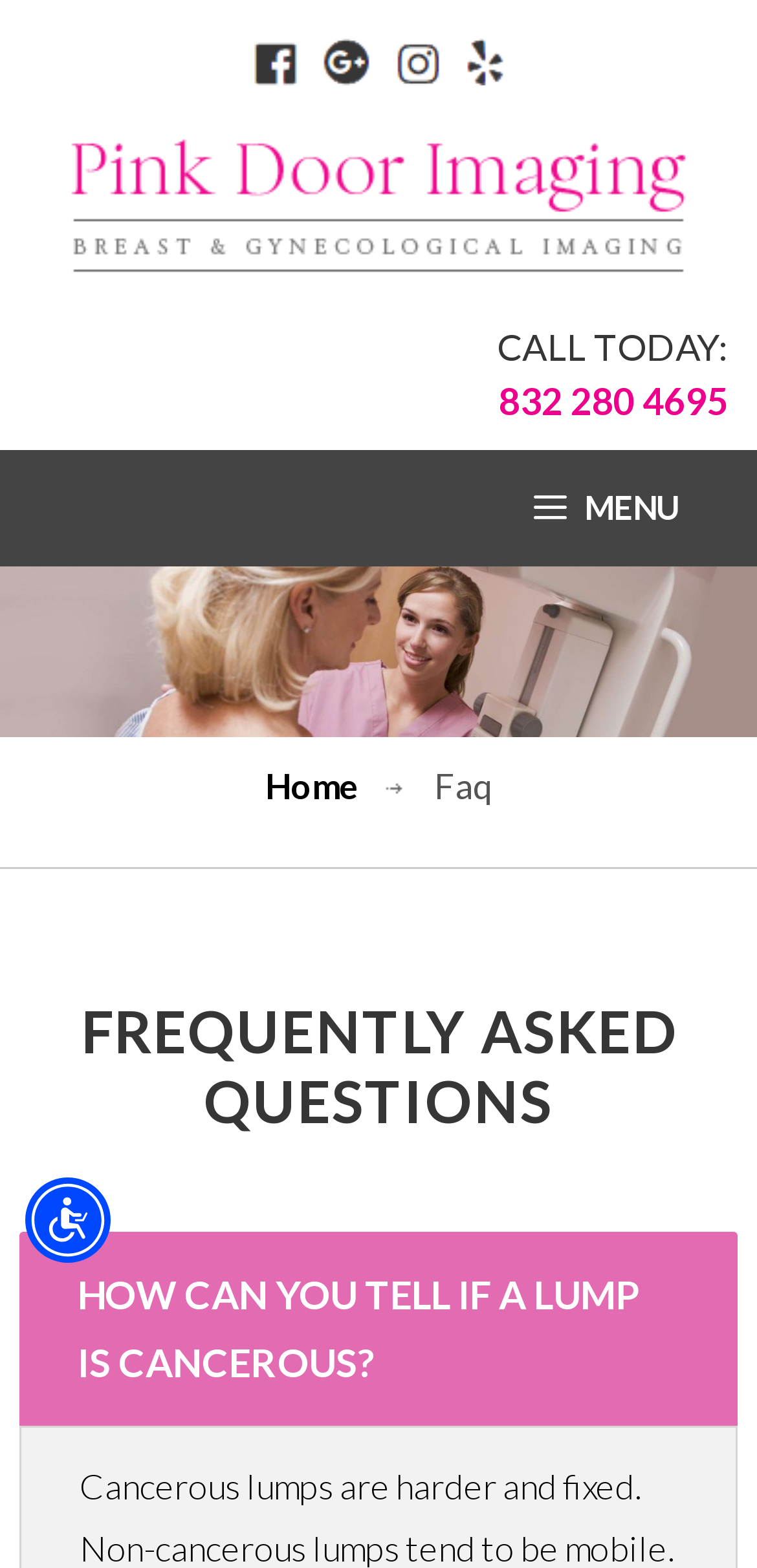Please give a concise answer to this question using a single word or phrase: 
How many social media links are there?

4